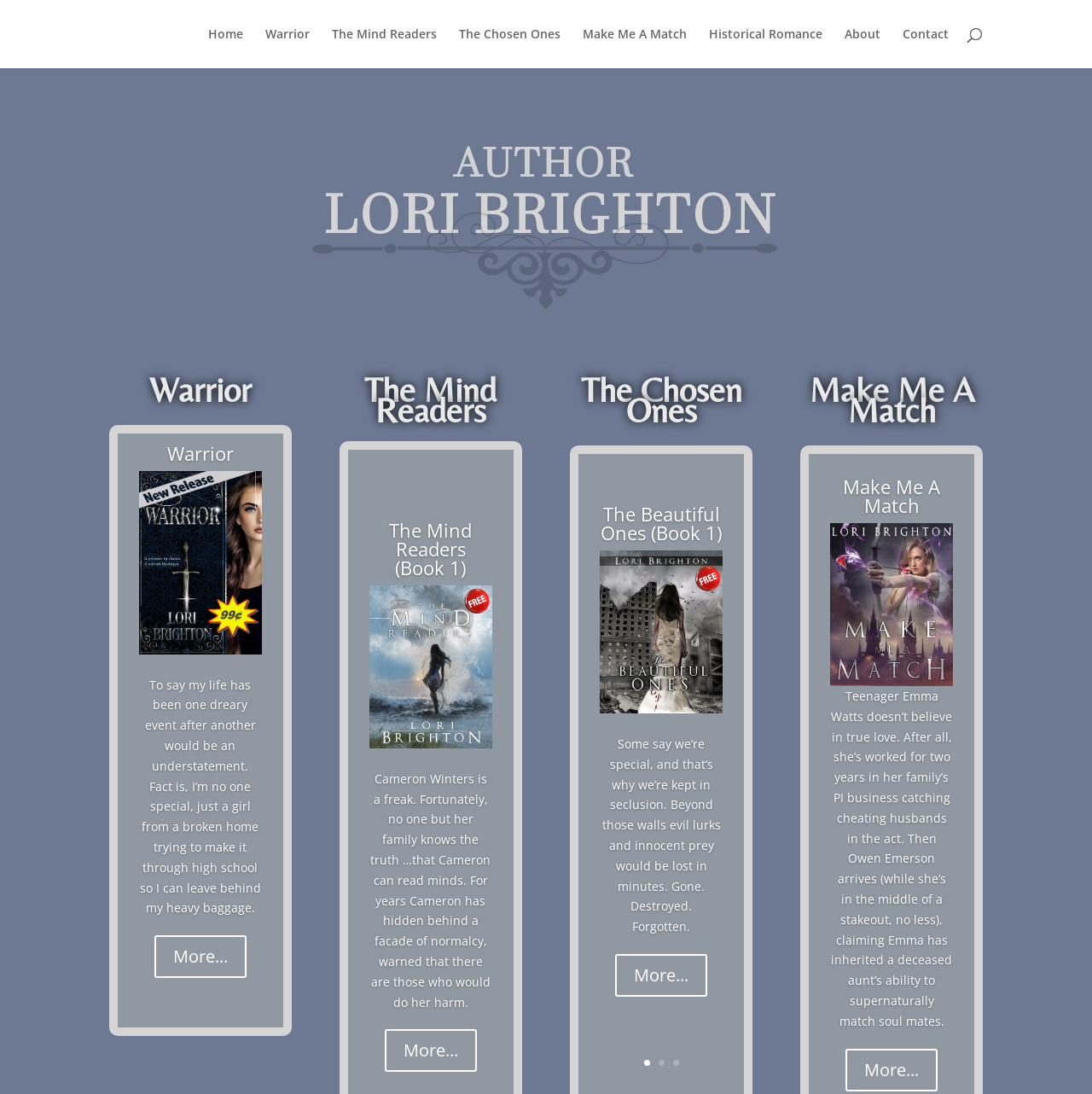Please determine the bounding box coordinates of the clickable area required to carry out the following instruction: "Read more about Warrior". The coordinates must be four float numbers between 0 and 1, represented as [left, top, right, bottom].

[0.141, 0.855, 0.226, 0.894]